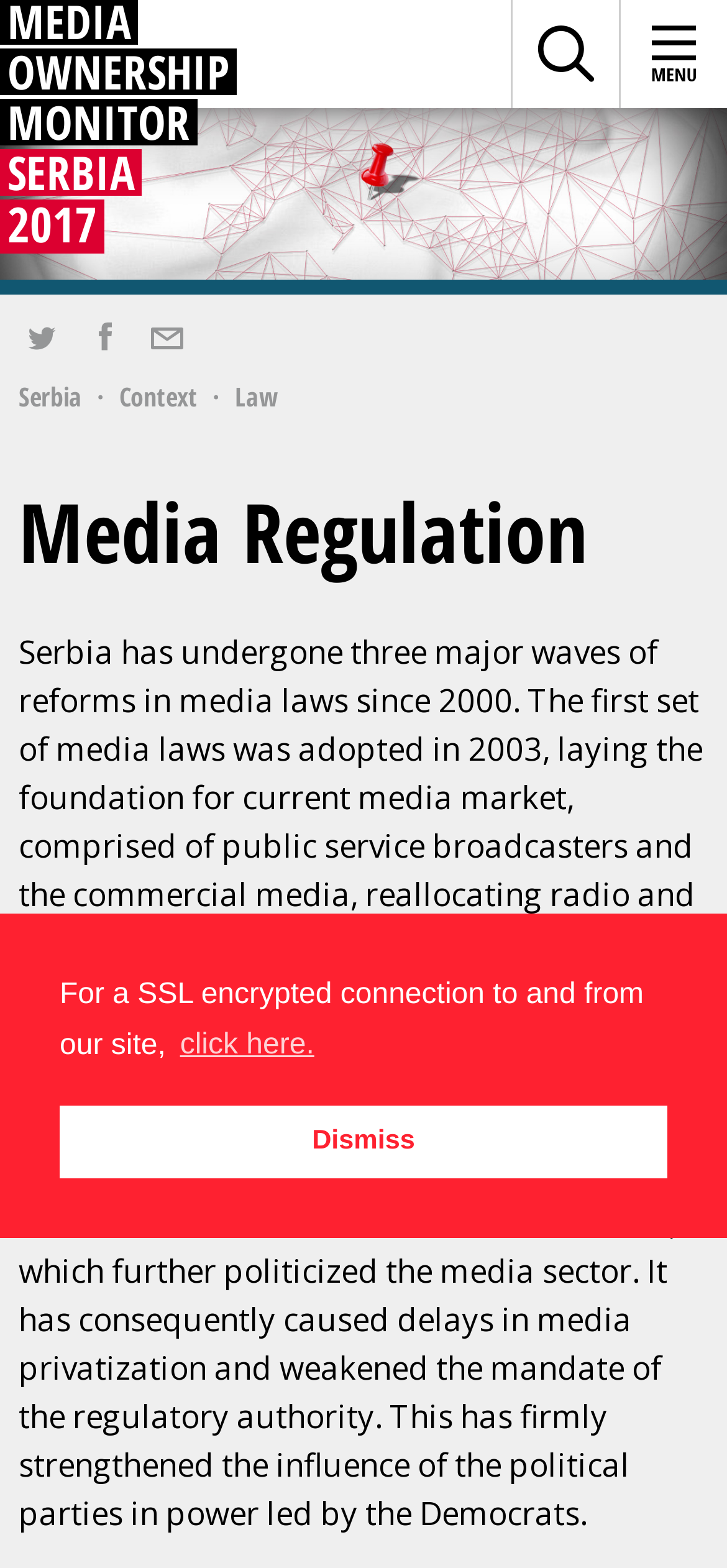Given the element description Global Prabhat, identify the bounding box coordinates for the UI element on the webpage screenshot. The format should be (top-left x, top-left y, bottom-right x, bottom-right y), with values between 0 and 1.

None